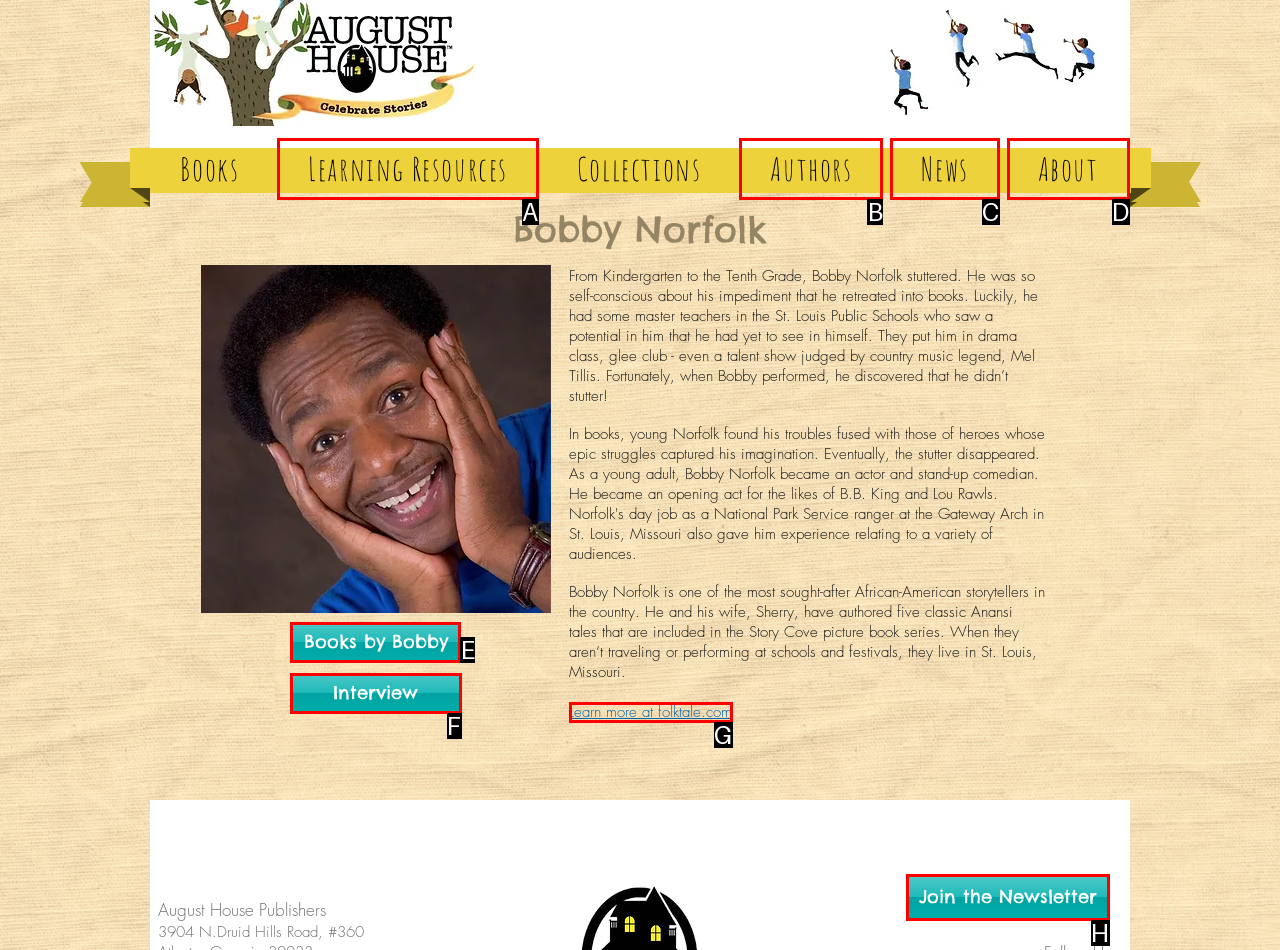Identify the correct choice to execute this task: View books by Bobby
Respond with the letter corresponding to the right option from the available choices.

E